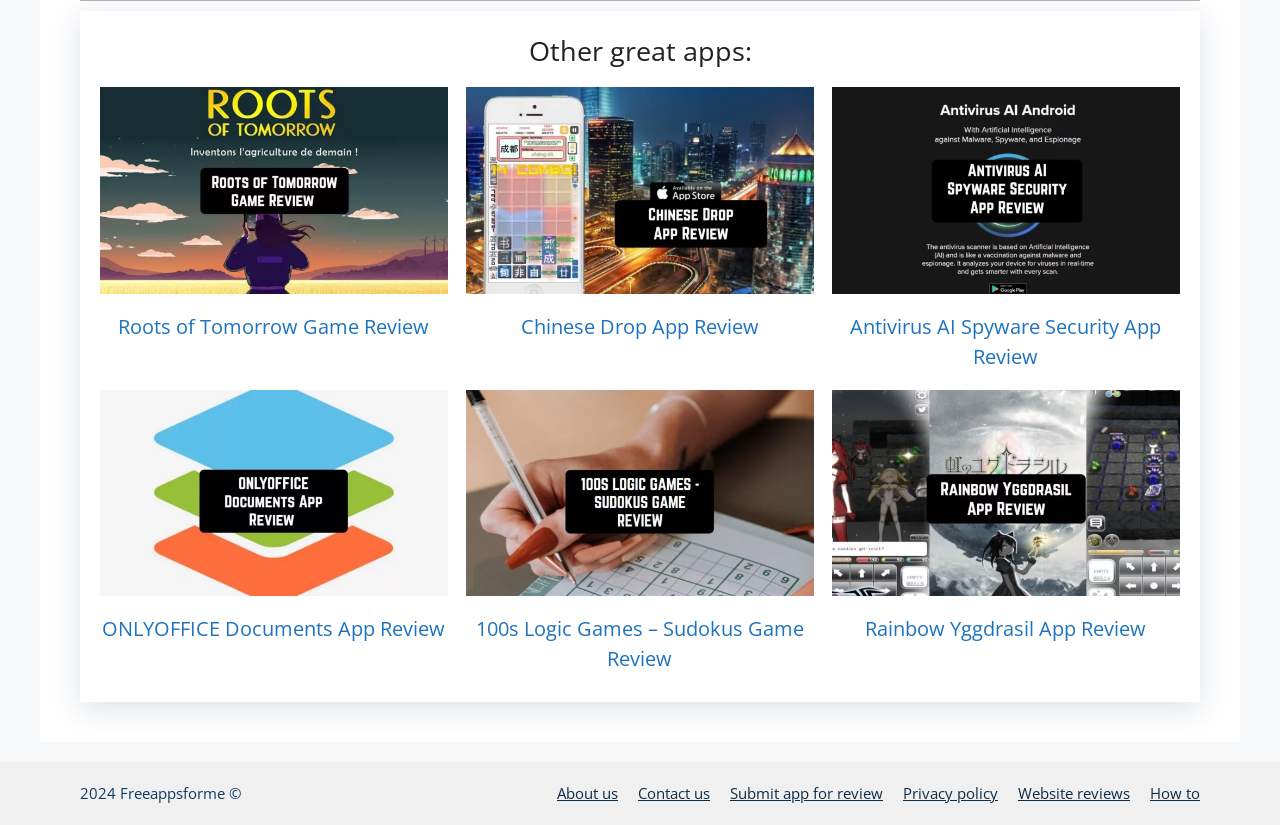Can you specify the bounding box coordinates of the area that needs to be clicked to fulfill the following instruction: "Learn about ONLYOFFICE Documents App Review"?

[0.078, 0.691, 0.35, 0.72]